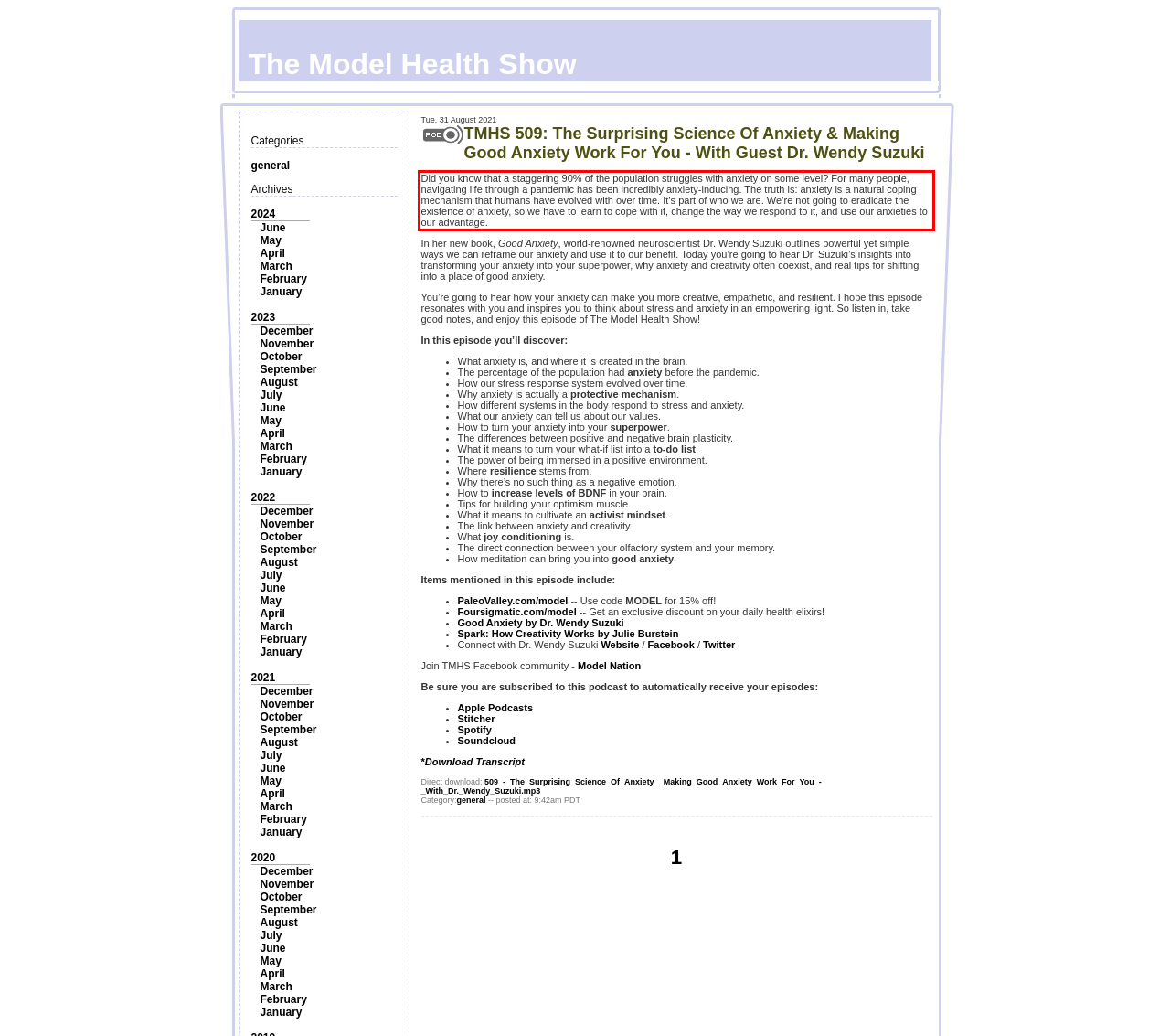Within the screenshot of a webpage, identify the red bounding box and perform OCR to capture the text content it contains.

Did you know that a staggering 90% of the population struggles with anxiety on some level? For many people, navigating life through a pandemic has been incredibly anxiety-inducing. The truth is: anxiety is a natural coping mechanism that humans have evolved with over time. It’s part of who we are. We’re not going to eradicate the existence of anxiety, so we have to learn to cope with it, change the way we respond to it, and use our anxieties to our advantage.